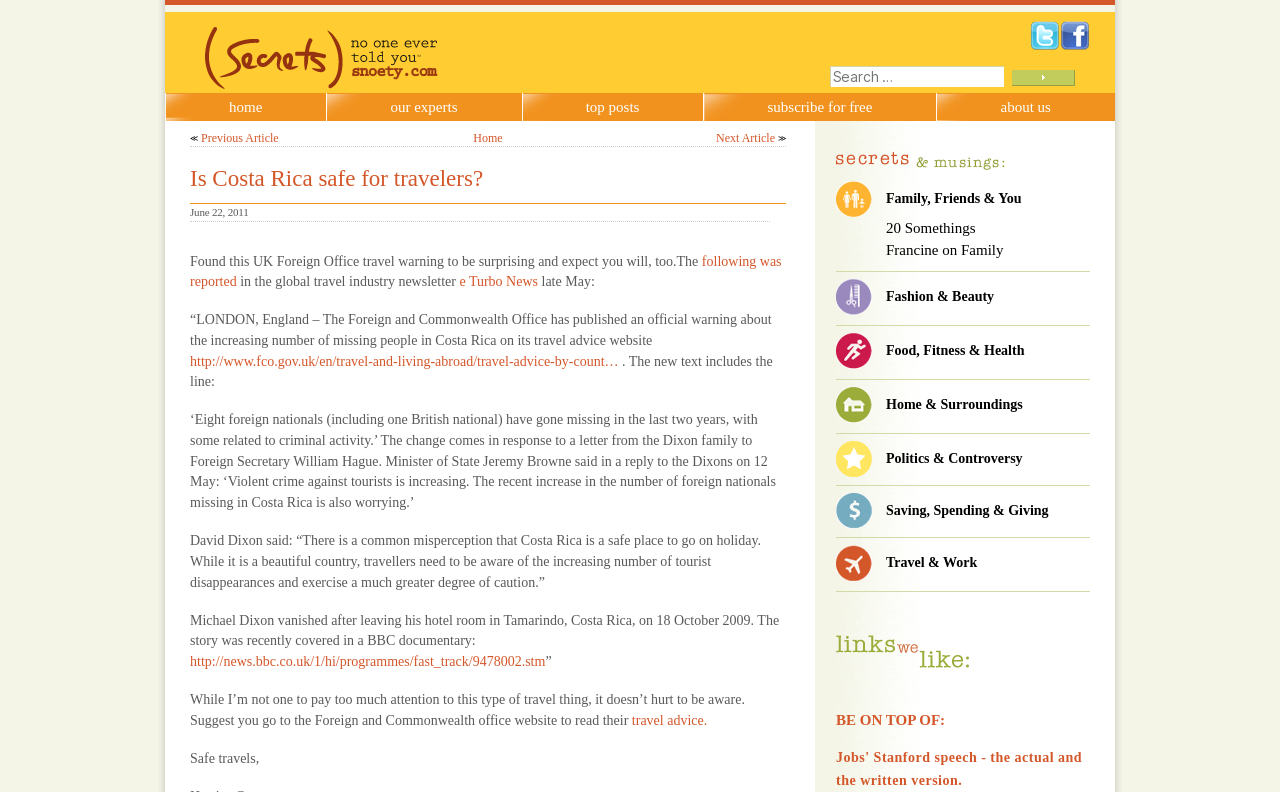Please provide the bounding box coordinates for the element that needs to be clicked to perform the instruction: "Click on Surfindaddy". The coordinates must consist of four float numbers between 0 and 1, formatted as [left, top, right, bottom].

None